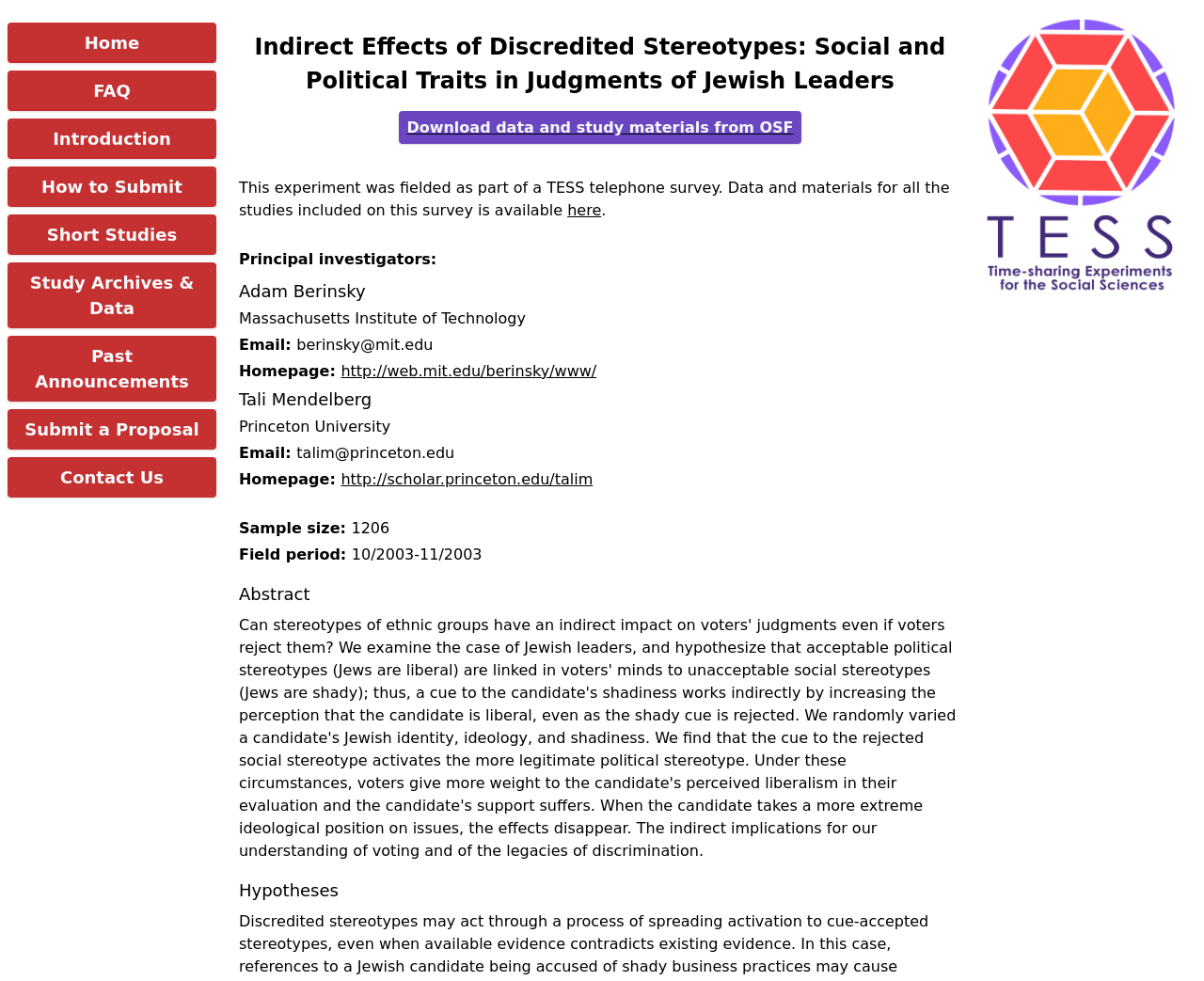Please identify the bounding box coordinates of the element on the webpage that should be clicked to follow this instruction: "Contact Tali Mendelberg via email". The bounding box coordinates should be given as four float numbers between 0 and 1, formatted as [left, top, right, bottom].

[0.246, 0.453, 0.378, 0.471]